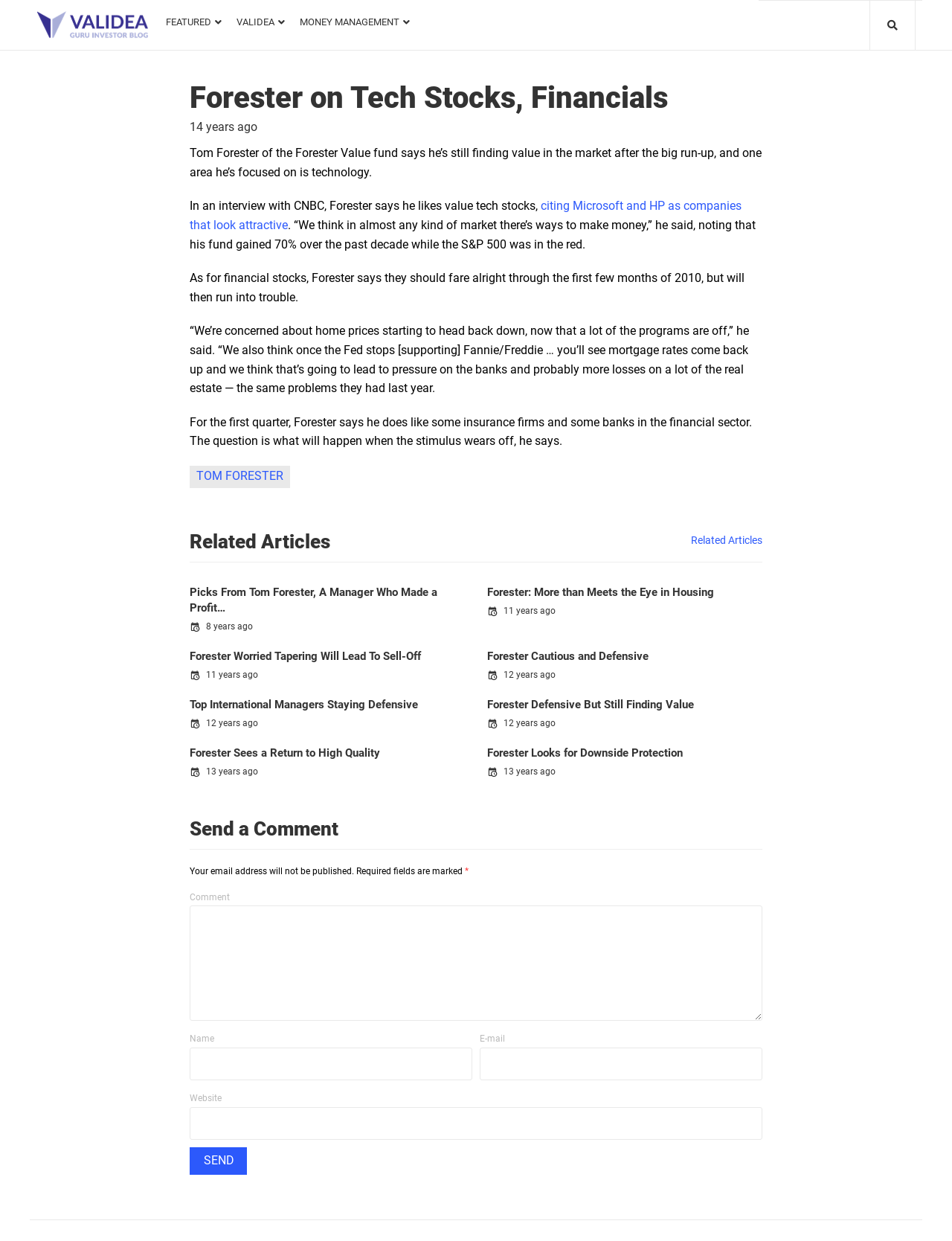Determine the bounding box coordinates for the HTML element described here: "name="submit" value="Send"".

[0.199, 0.924, 0.259, 0.946]